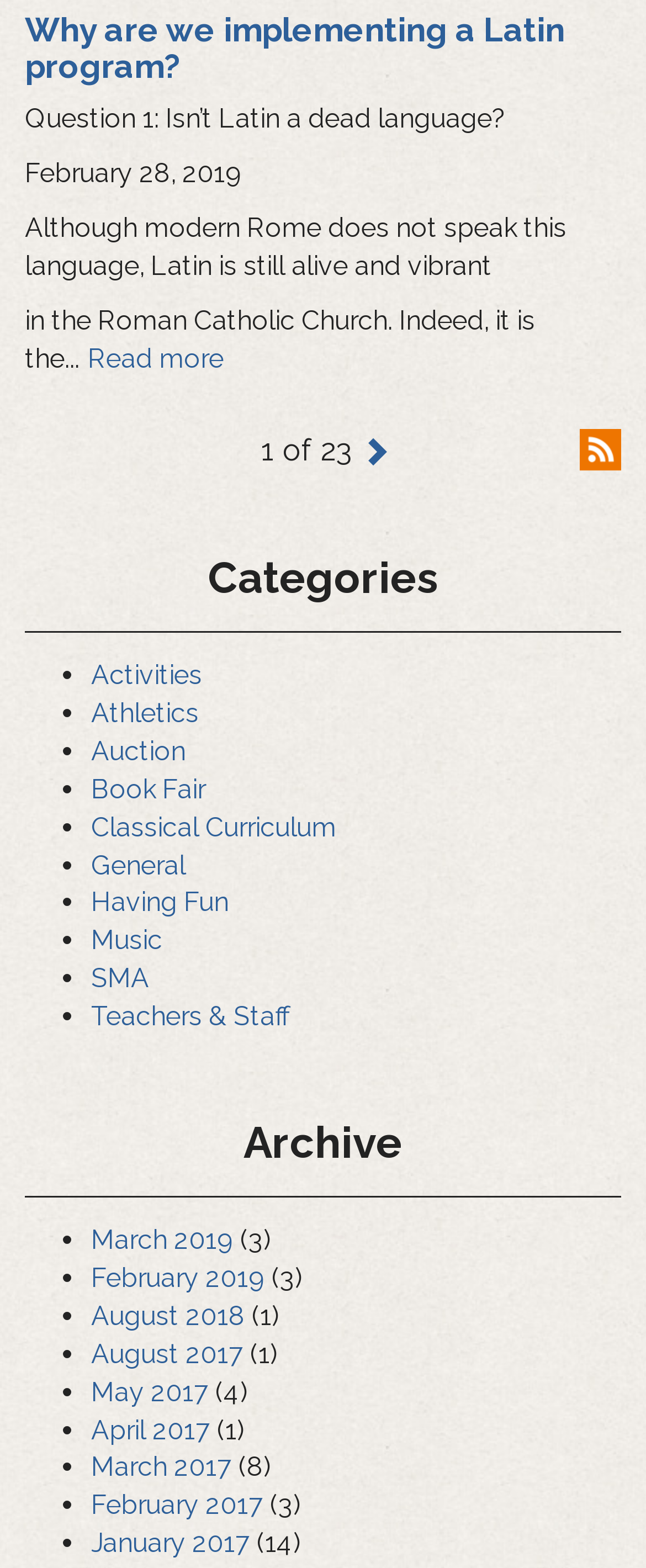Determine the bounding box coordinates of the clickable area required to perform the following instruction: "Subscribe to the blog". The coordinates should be represented as four float numbers between 0 and 1: [left, top, right, bottom].

[0.897, 0.097, 0.962, 0.117]